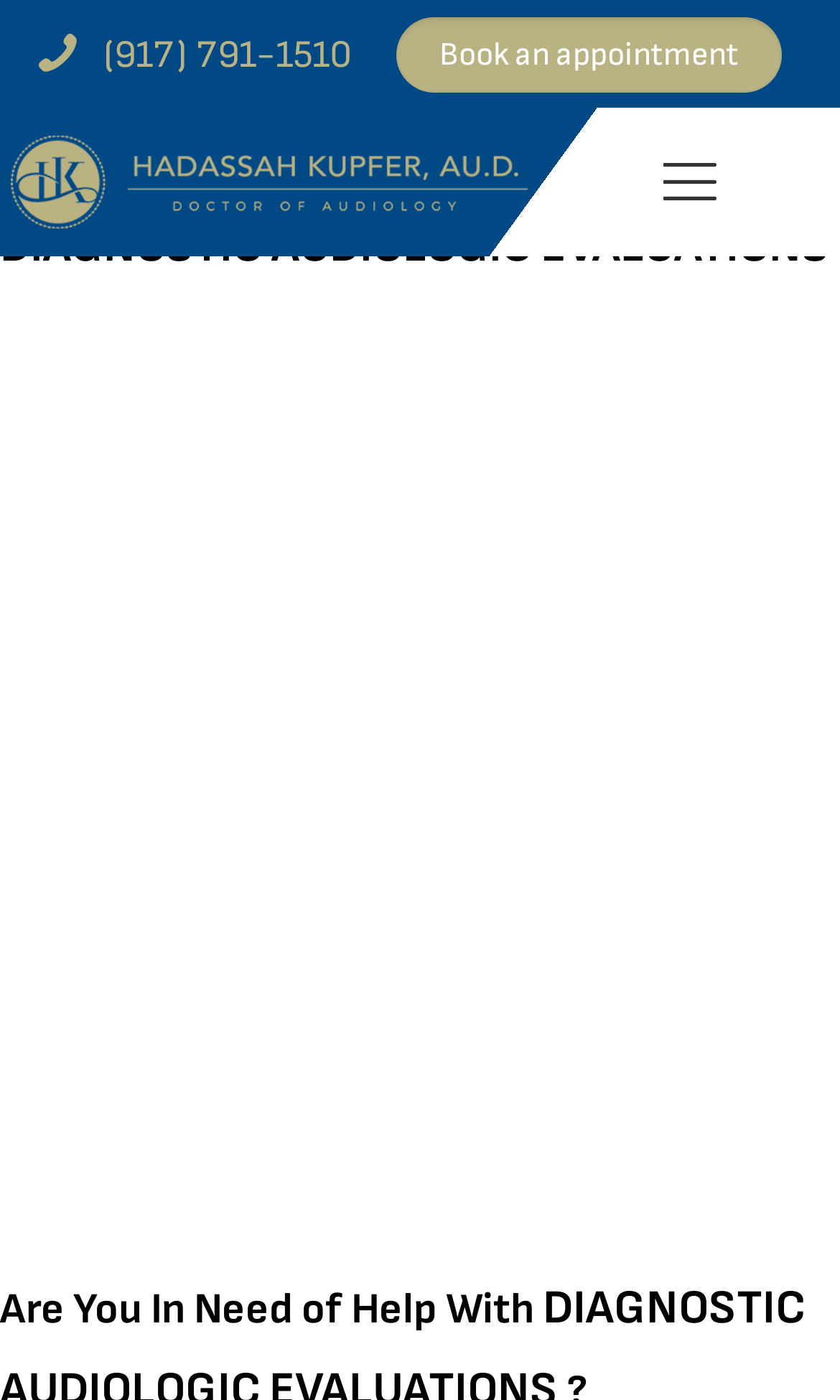Provide the bounding box coordinates of the HTML element described by the text: "(917) 791-1510".

[0.041, 0.02, 0.418, 0.057]